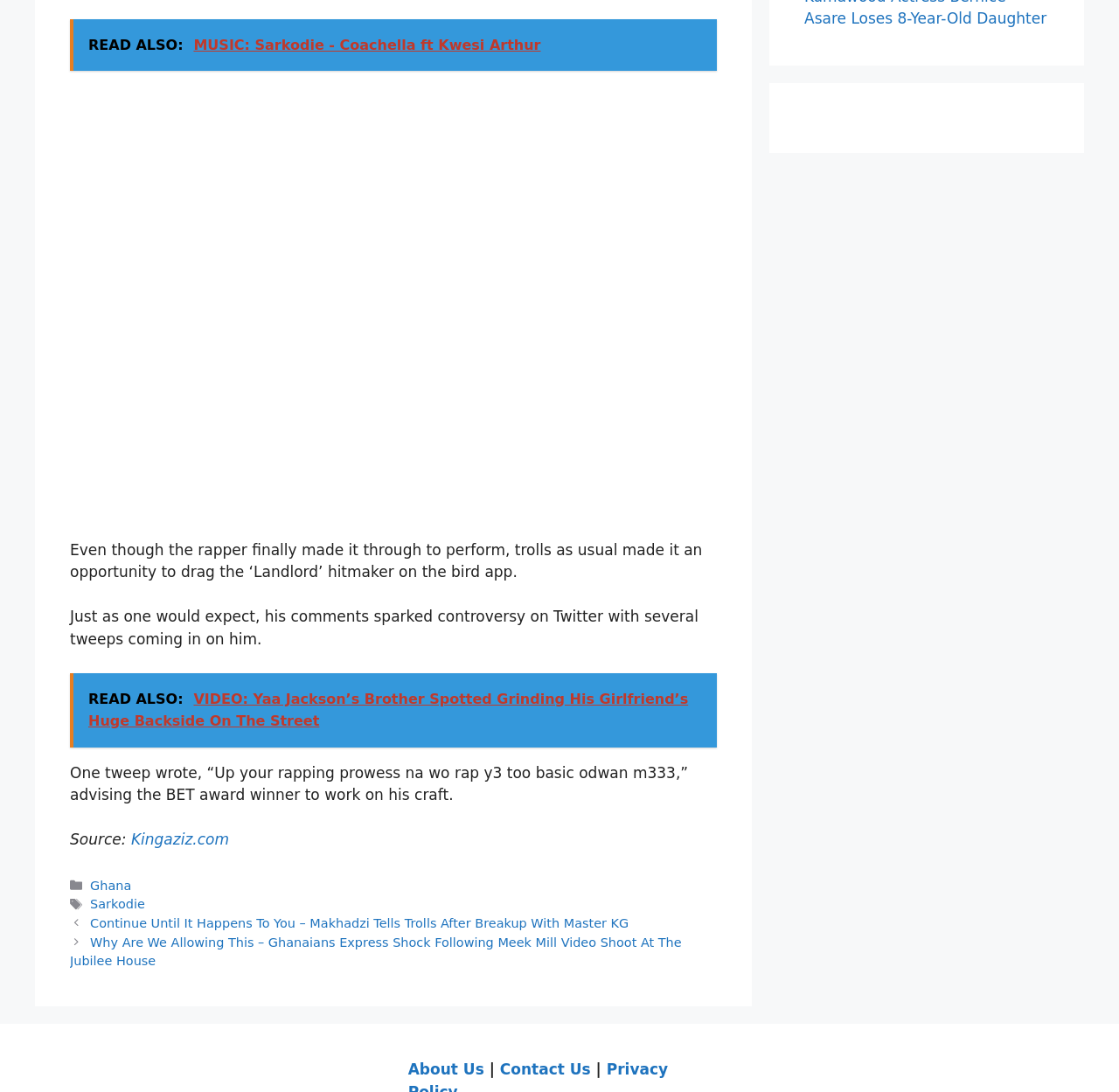What is the name of the rapper mentioned in the article?
Refer to the image and give a detailed answer to the query.

The article mentions a rapper who performed at Coachella, and the name 'Sarkodie' is mentioned in the text as well as in the tags section at the bottom of the page.